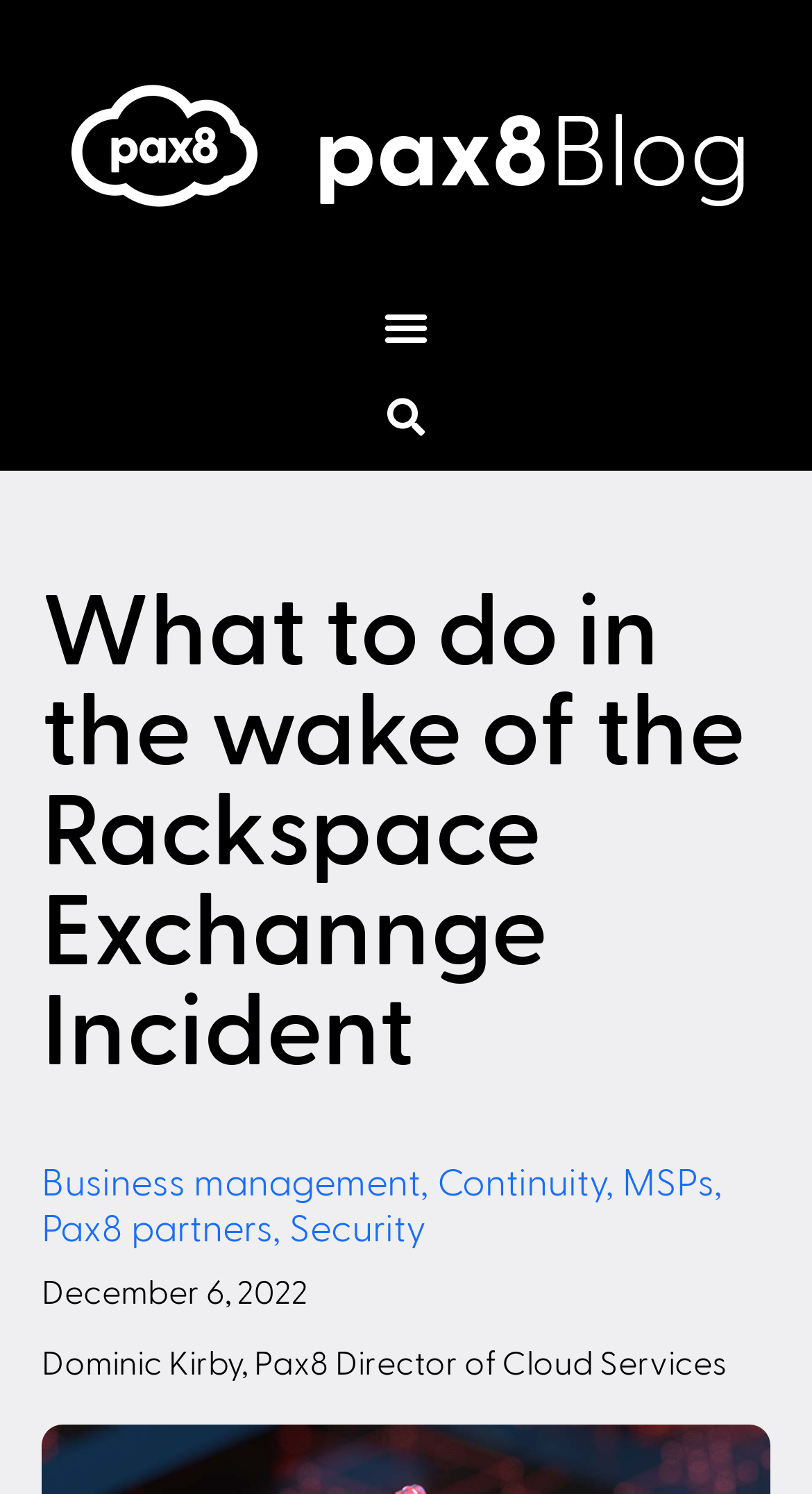Utilize the details in the image to give a detailed response to the question: Is the menu toggle button expanded?

I checked the button element with the text 'Menu Toggle' and found that its 'expanded' property is set to False, indicating that it is not expanded.